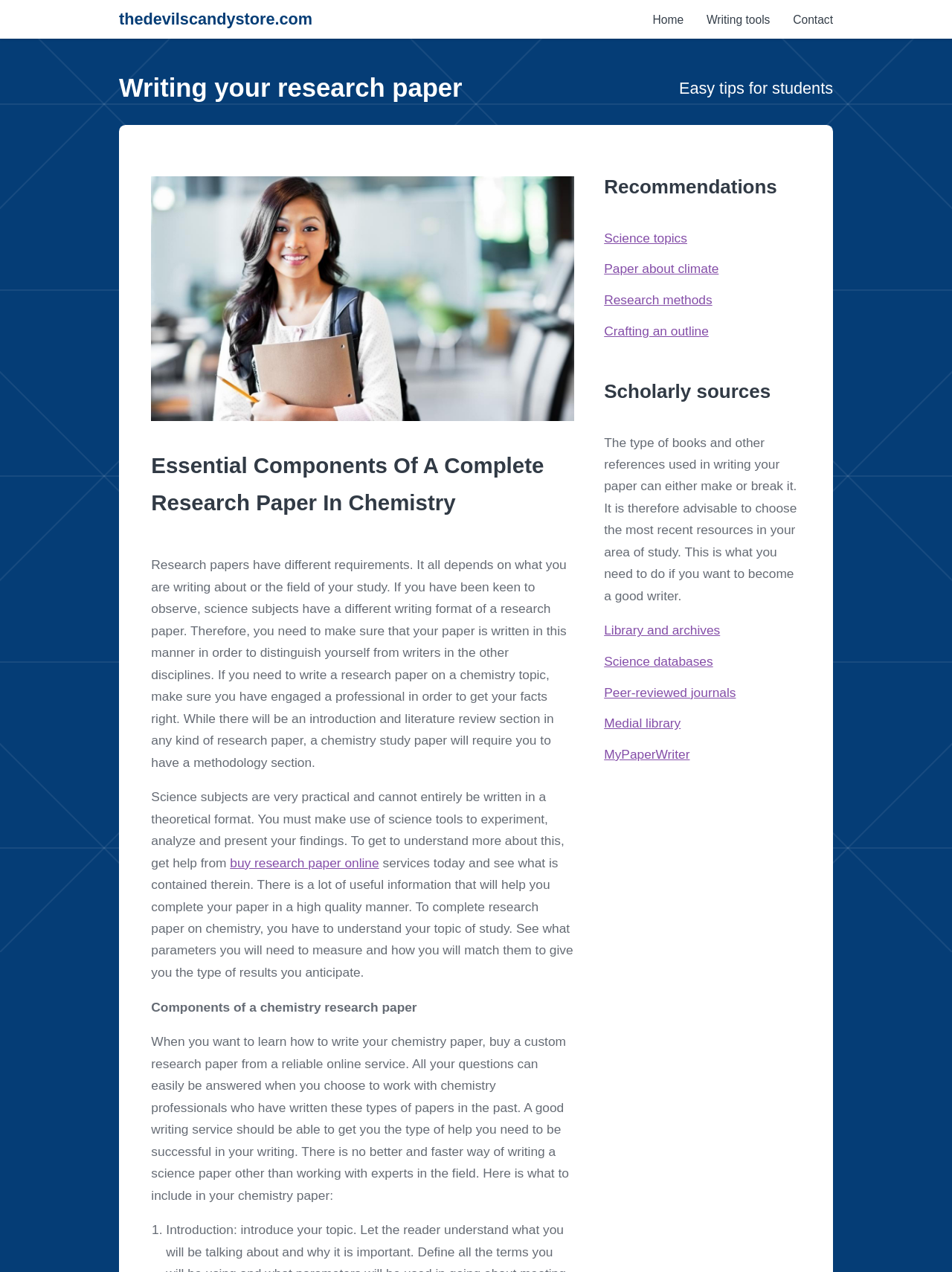Bounding box coordinates are specified in the format (top-left x, top-left y, bottom-right x, bottom-right y). All values are floating point numbers bounded between 0 and 1. Please provide the bounding box coordinate of the region this sentence describes: Home

[0.686, 0.001, 0.718, 0.031]